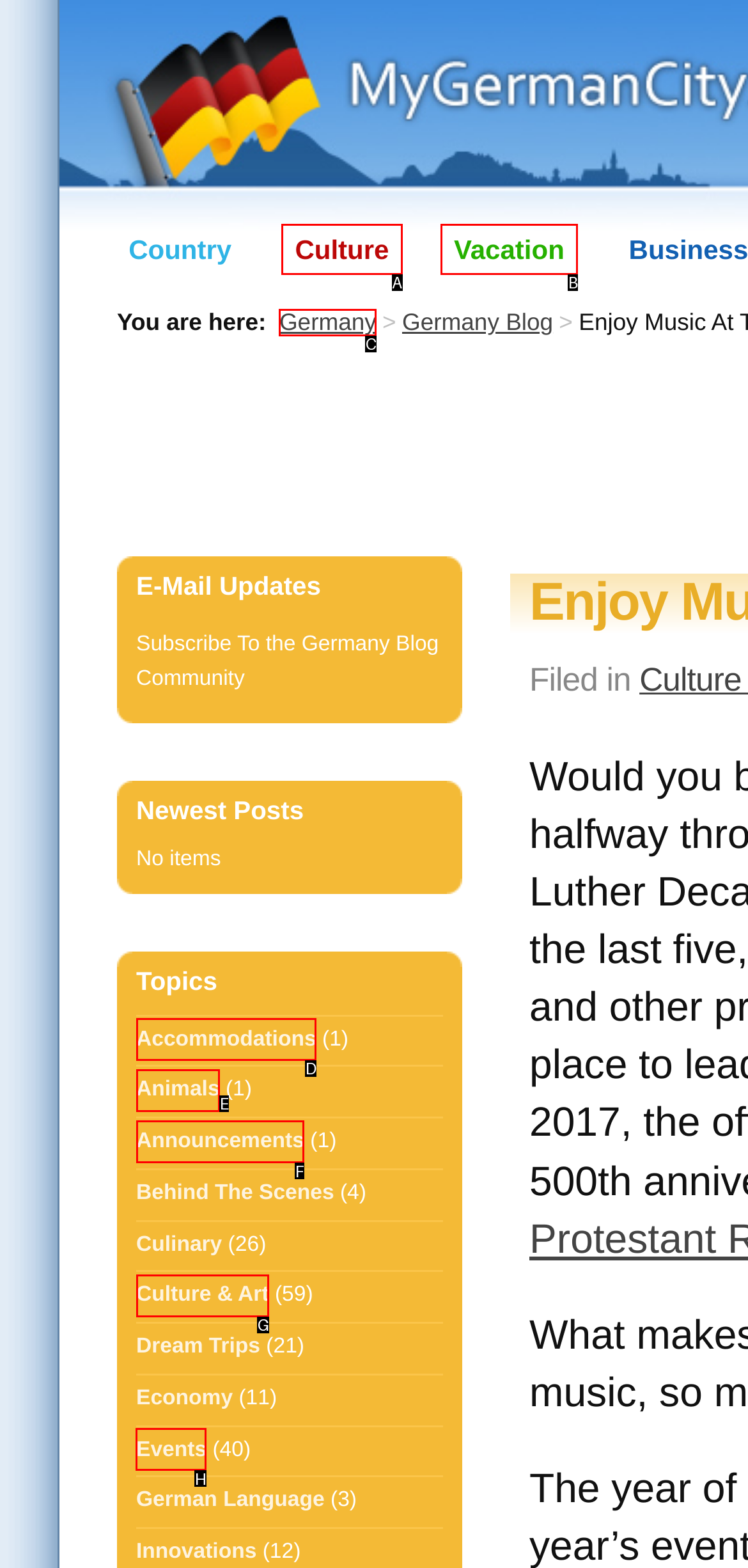Determine which HTML element to click for this task: Check the Events page Provide the letter of the selected choice.

H